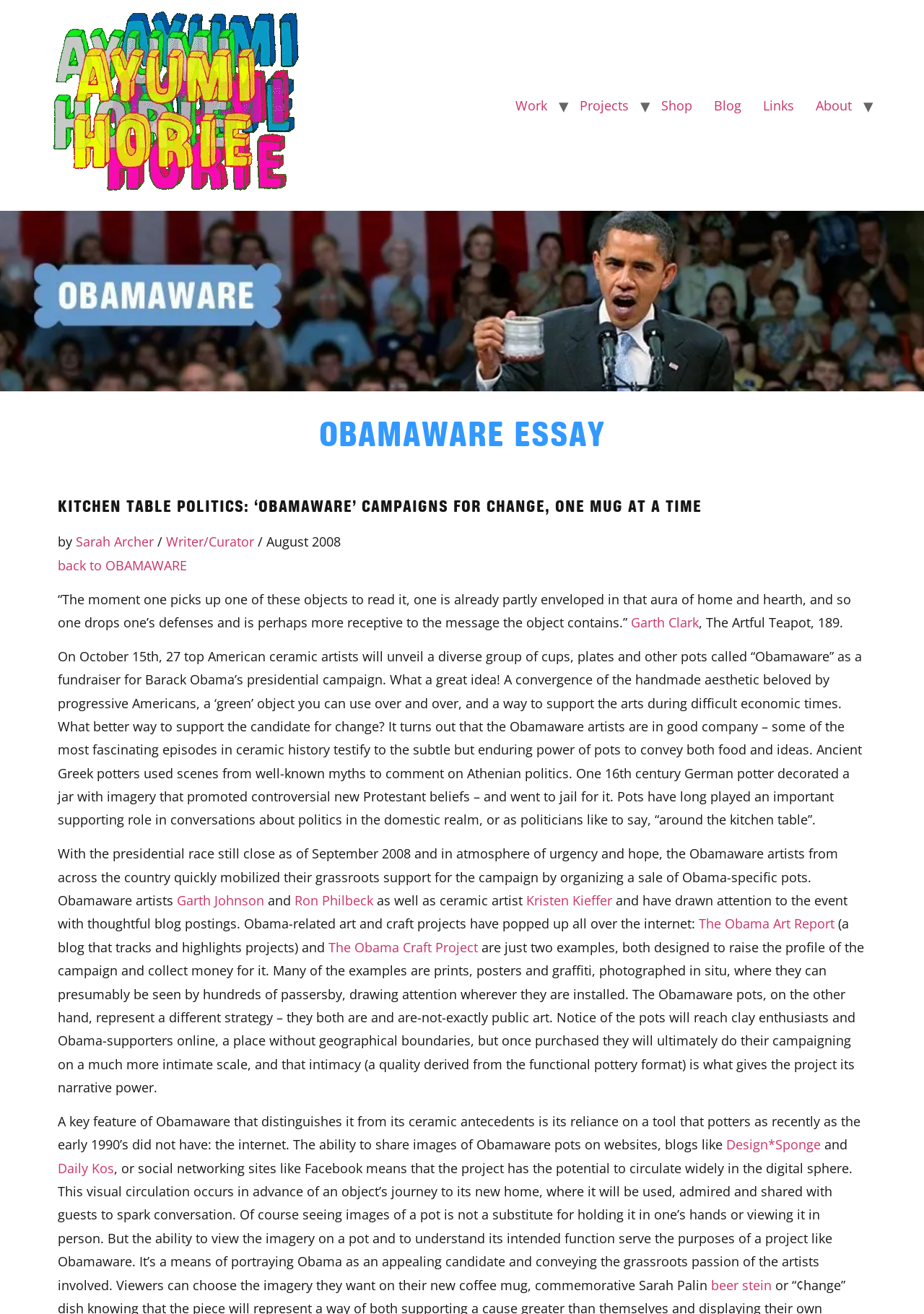Could you highlight the region that needs to be clicked to execute the instruction: "Click the 'Work' link"?

[0.546, 0.067, 0.604, 0.094]